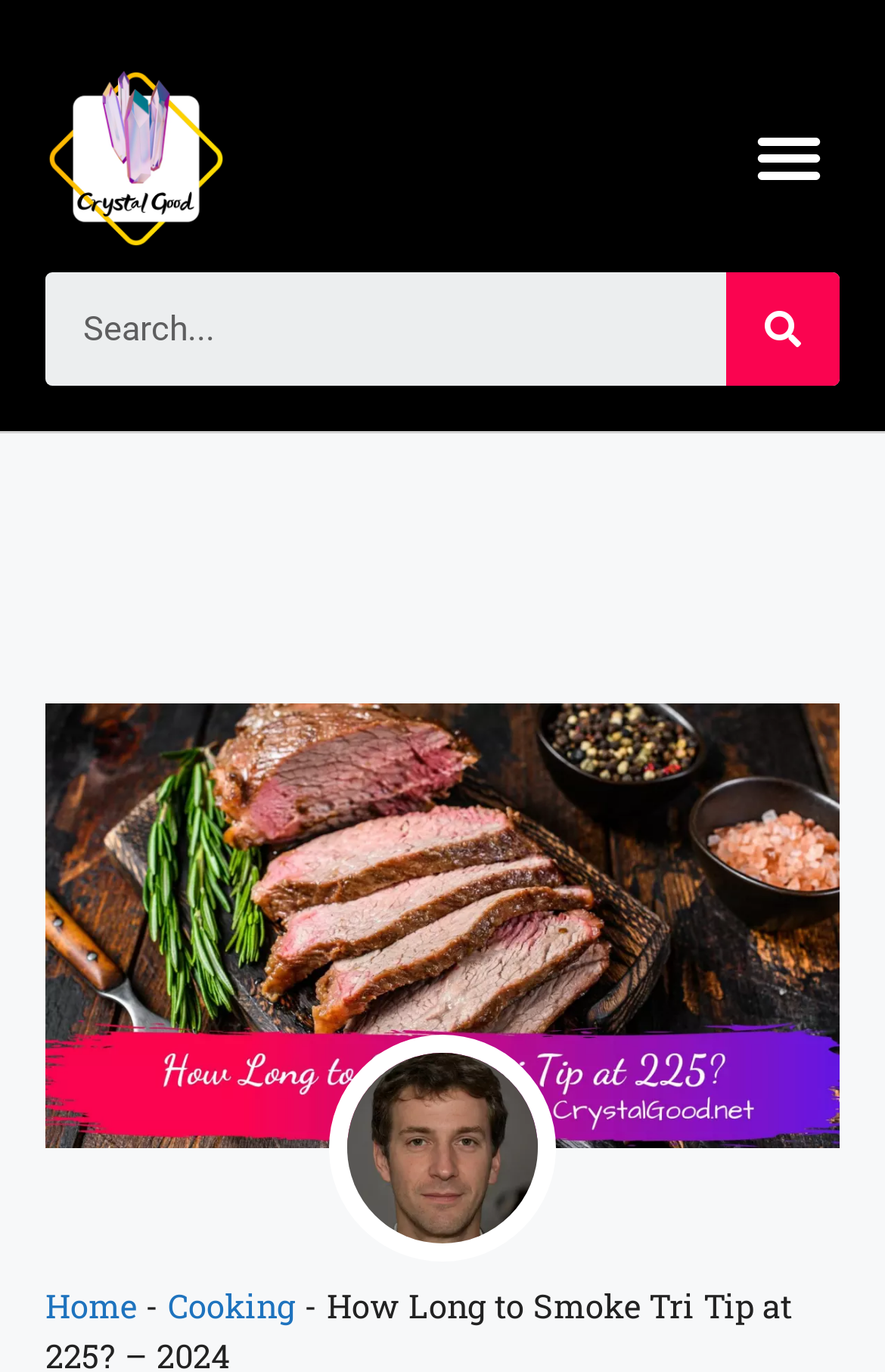Please provide a brief answer to the question using only one word or phrase: 
How many search buttons are there?

1